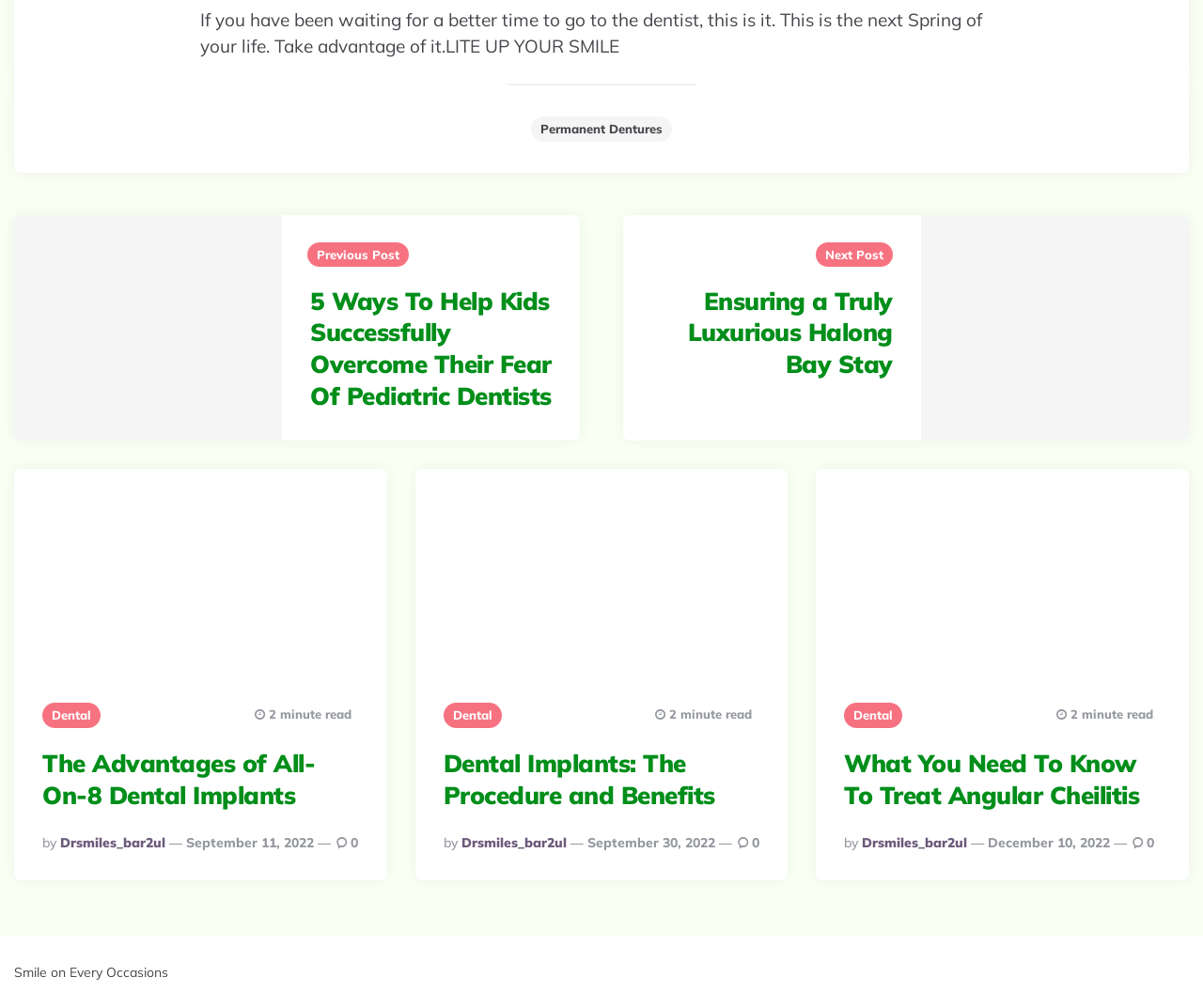Locate the bounding box coordinates of the clickable region necessary to complete the following instruction: "View the 'Contact' information". Provide the coordinates in the format of four float numbers between 0 and 1, i.e., [left, top, right, bottom].

None